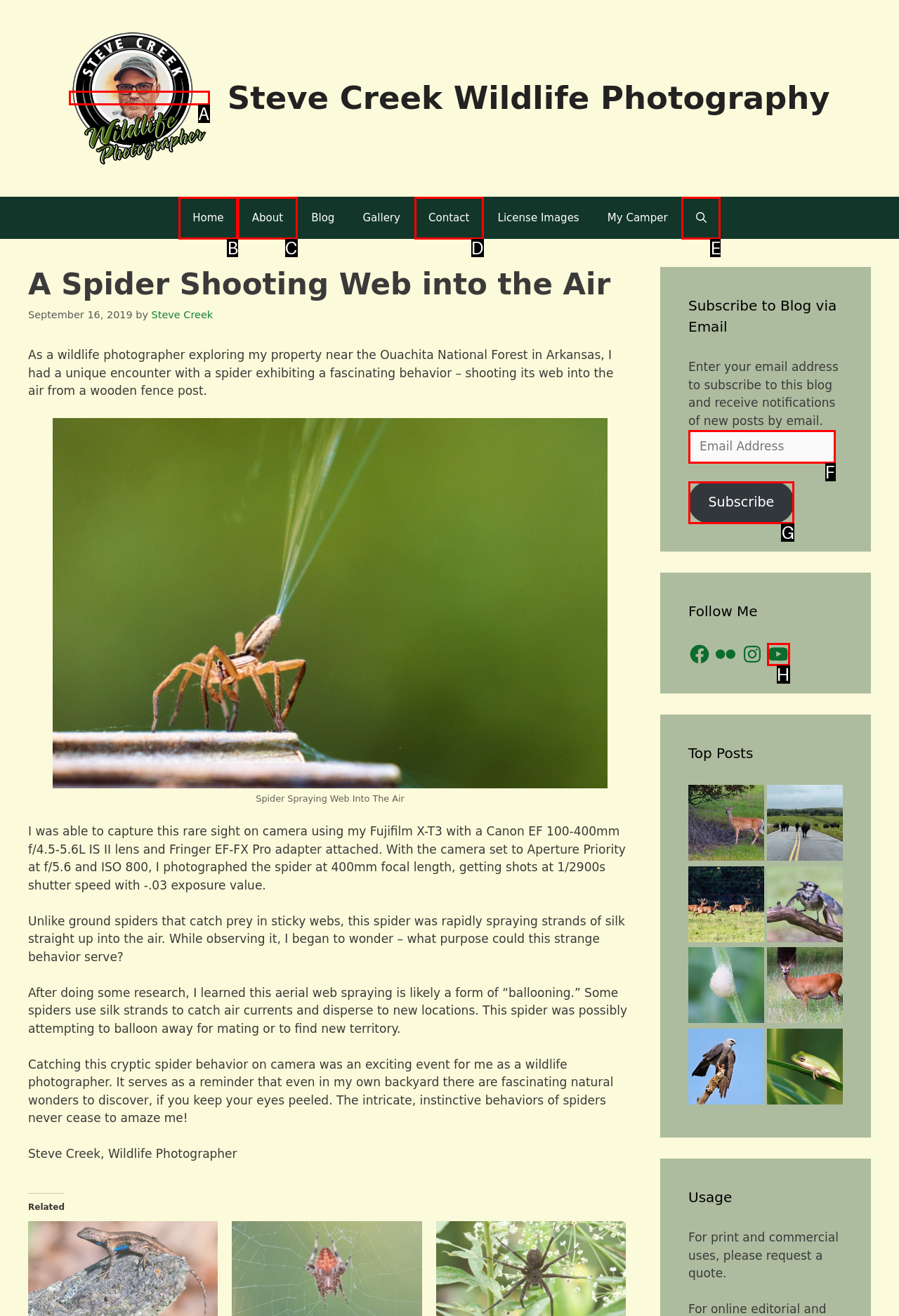Identify the HTML element that matches the description: aria-label="Open Search Bar"
Respond with the letter of the correct option.

E